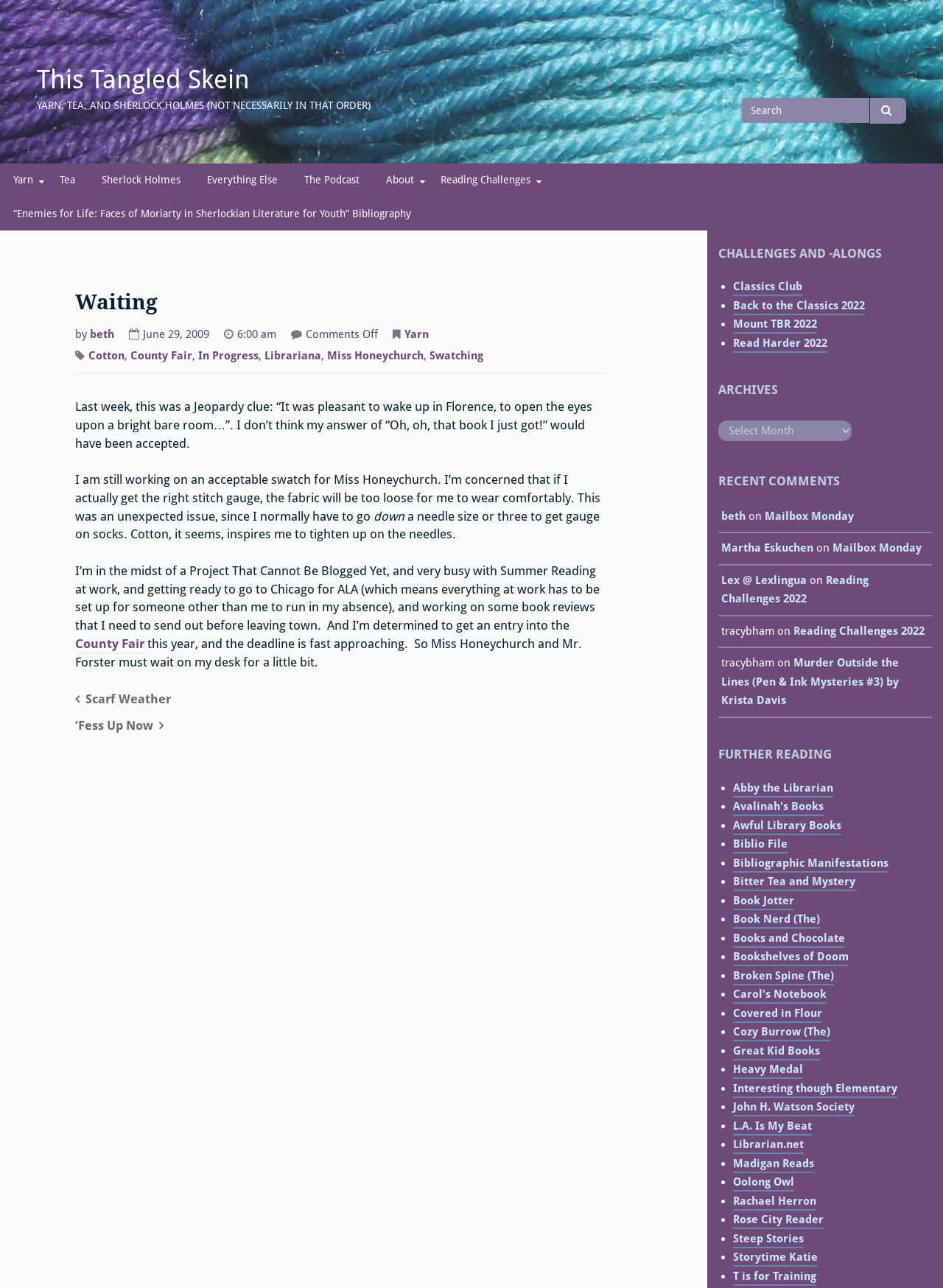What is the name of the book being reviewed?
Examine the image closely and answer the question with as much detail as possible.

The blog post mentions that the author is working on some book reviews, but it does not specify the name of the book being reviewed.